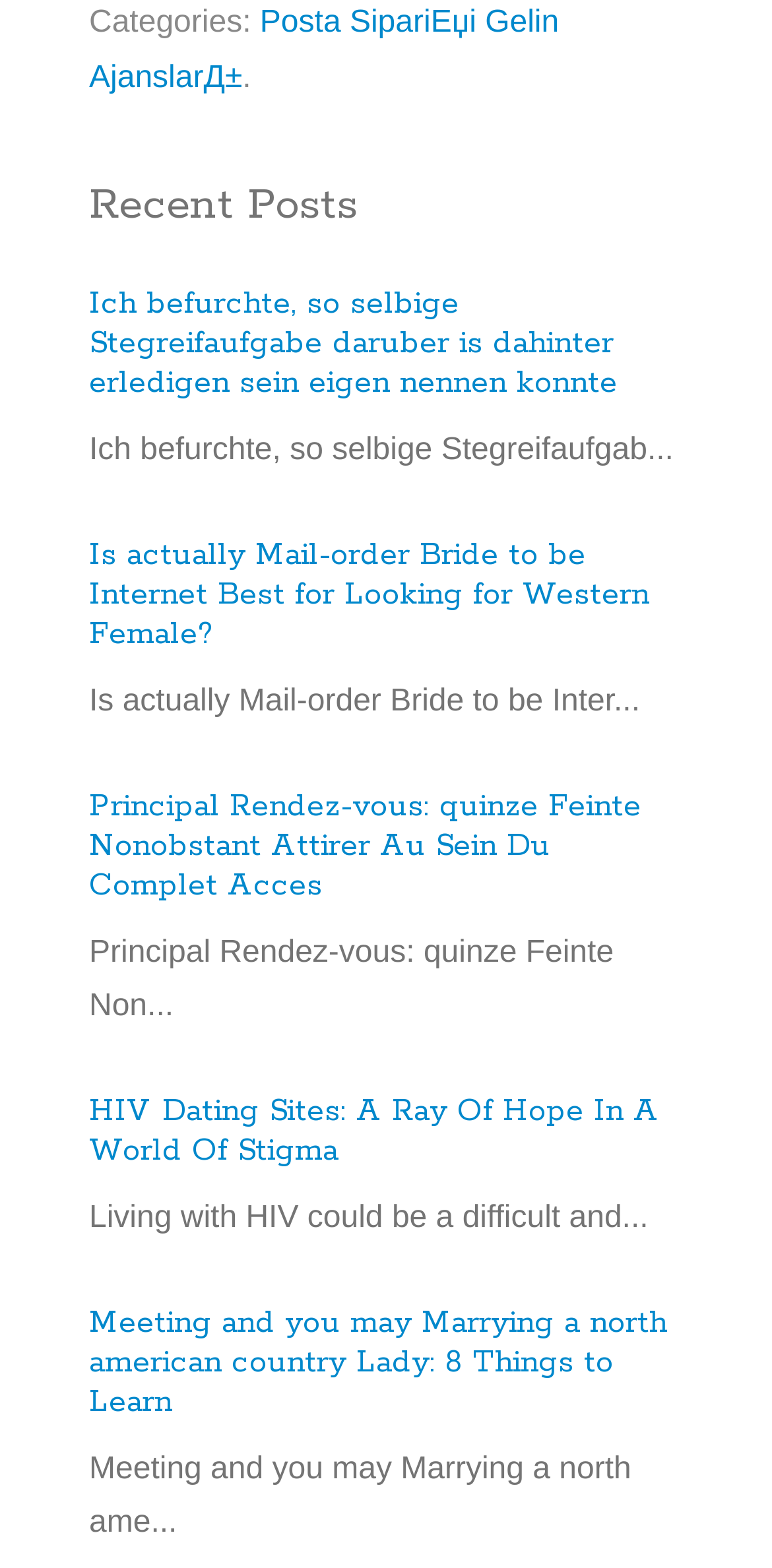What is the title of the first post?
Based on the image content, provide your answer in one word or a short phrase.

Ich befurchte, so selbige Stegreifaufgabe